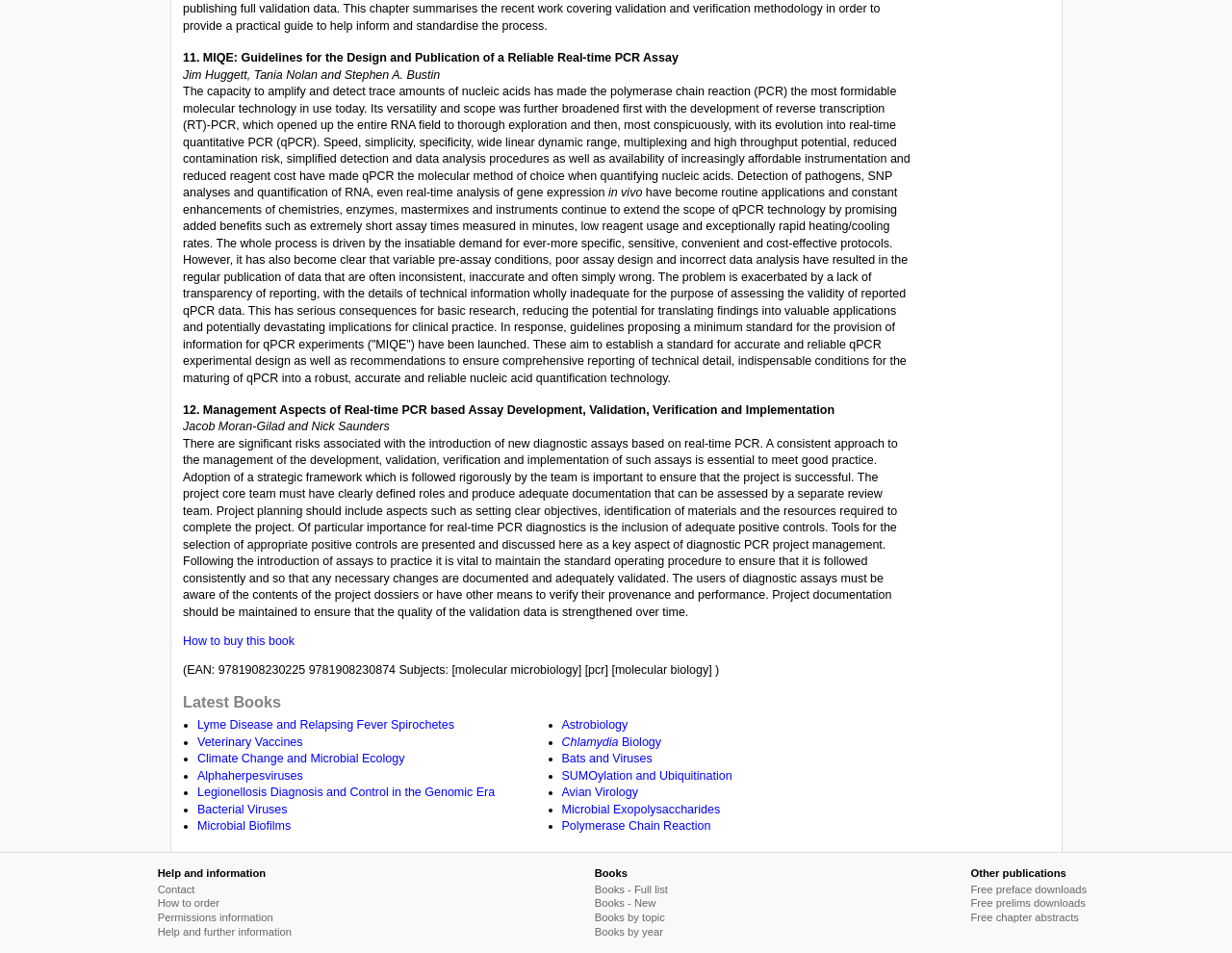Find and indicate the bounding box coordinates of the region you should select to follow the given instruction: "Contact us".

[0.128, 0.927, 0.158, 0.939]